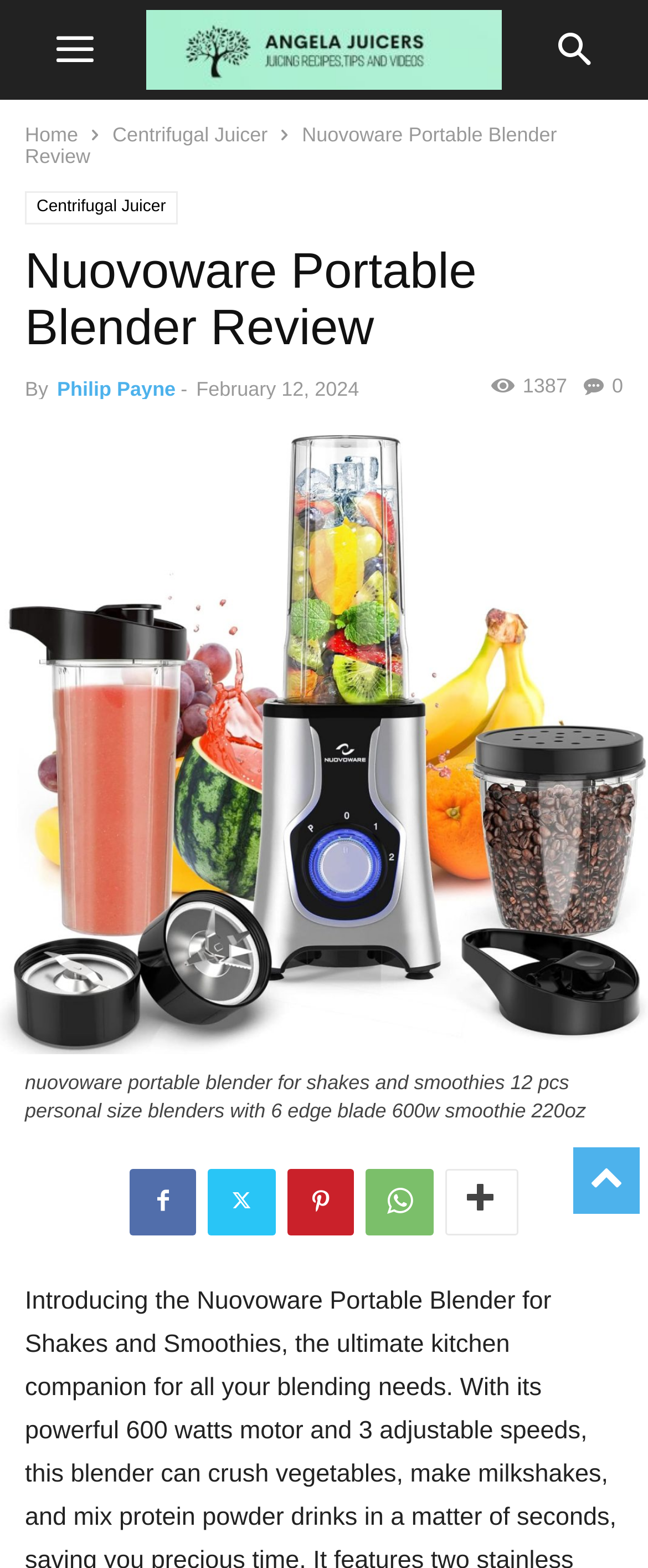What is the power of the blender's motor?
From the screenshot, provide a brief answer in one word or phrase.

600W